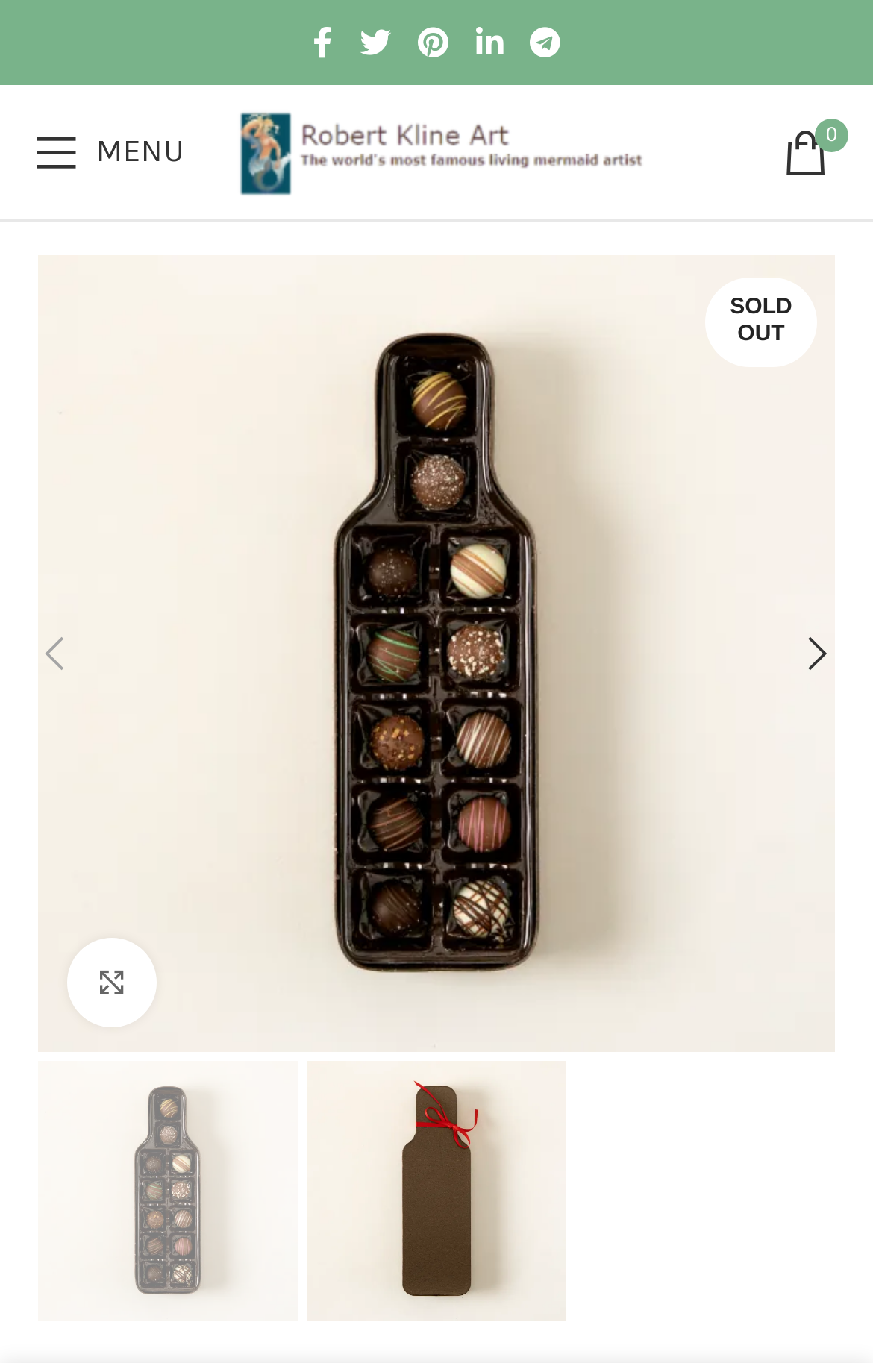Please identify the bounding box coordinates of the region to click in order to complete the given instruction: "Enlarge the image". The coordinates should be four float numbers between 0 and 1, i.e., [left, top, right, bottom].

[0.077, 0.684, 0.179, 0.749]